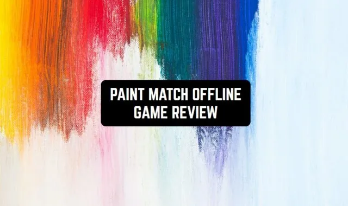Respond to the question below with a single word or phrase: What is the shape of the box overlaying the background?

Rectangular